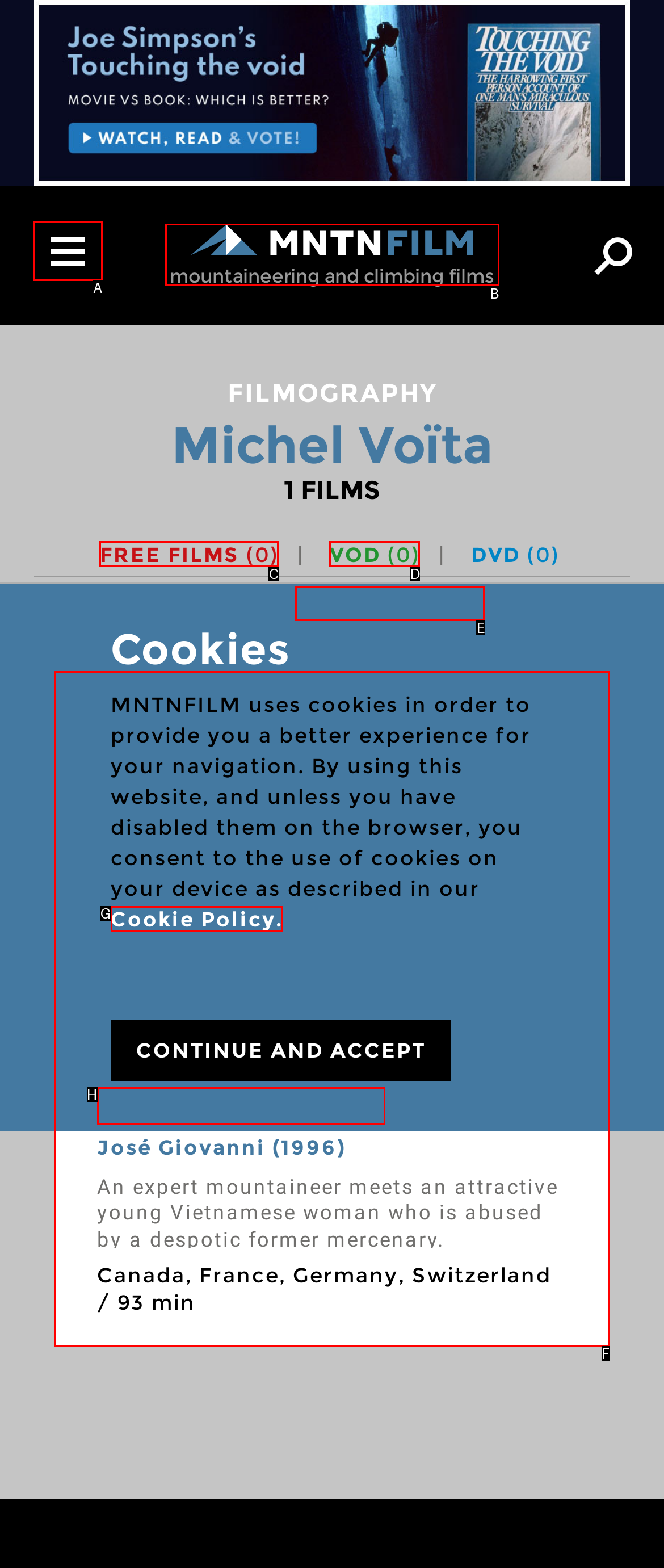Specify which HTML element I should click to complete this instruction: Click the toggle navigation button Answer with the letter of the relevant option.

A